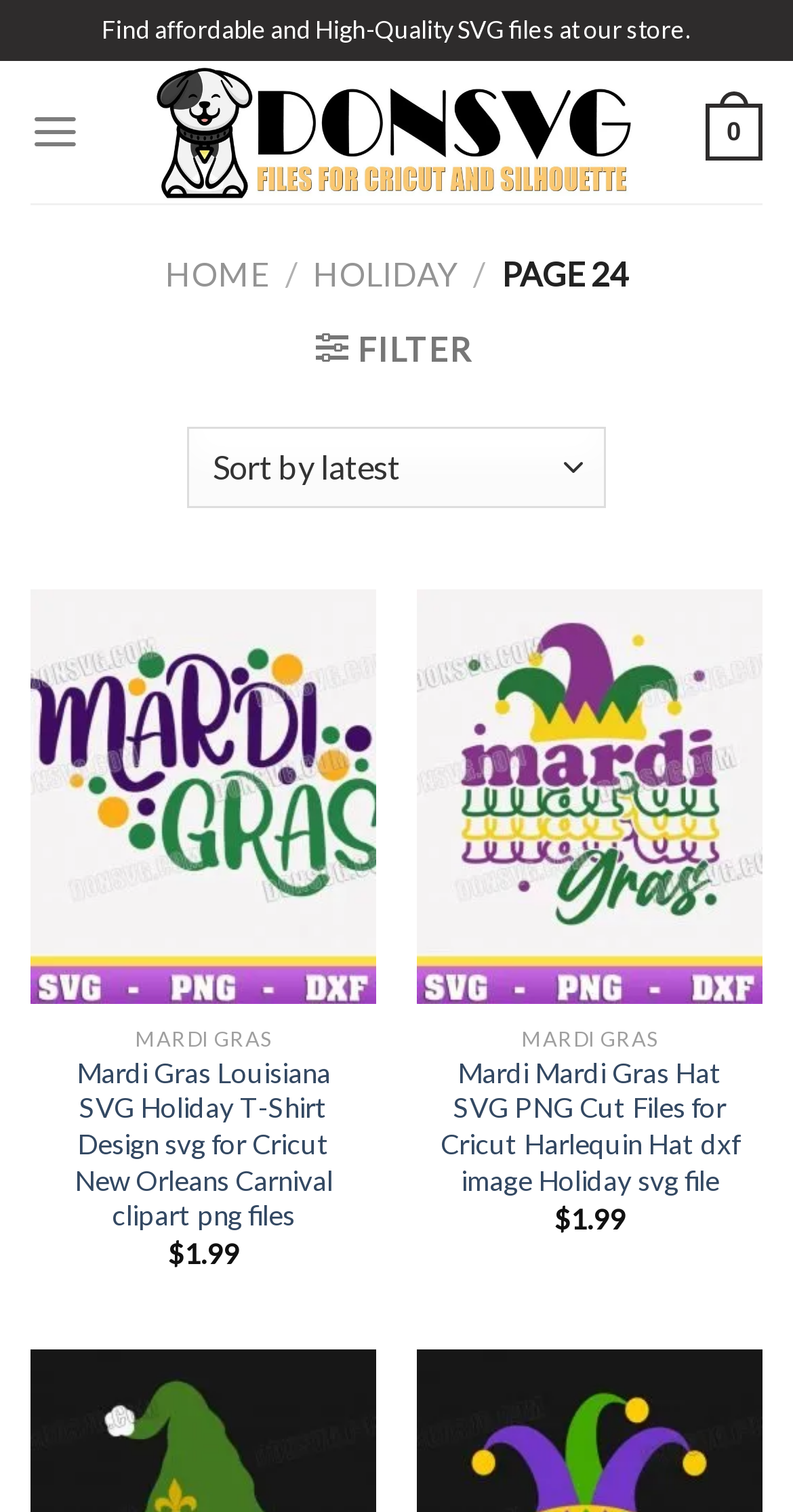Determine the bounding box coordinates of the clickable region to execute the instruction: "View the 'Mardi Gras Louisiana SVG Holiday T-Shirt Design' product". The coordinates should be four float numbers between 0 and 1, denoted as [left, top, right, bottom].

[0.038, 0.39, 0.475, 0.664]